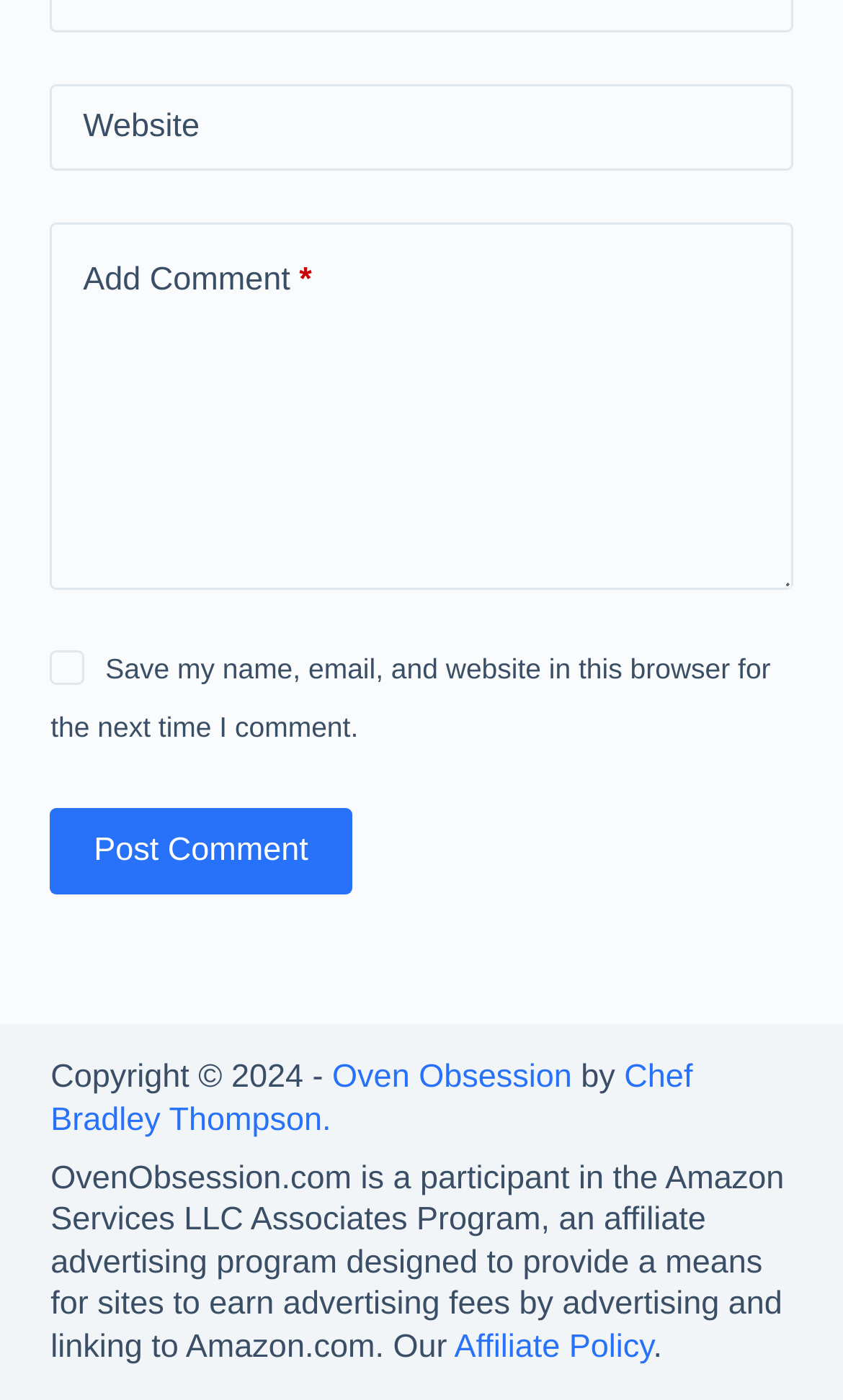What is the name of the affiliate program mentioned?
Using the details shown in the screenshot, provide a comprehensive answer to the question.

The webpage mentions that OvenObsession.com is a participant in the Amazon Services LLC Associates Program, which is an affiliate advertising program designed to provide a means for sites to earn advertising fees by advertising and linking to Amazon.com.